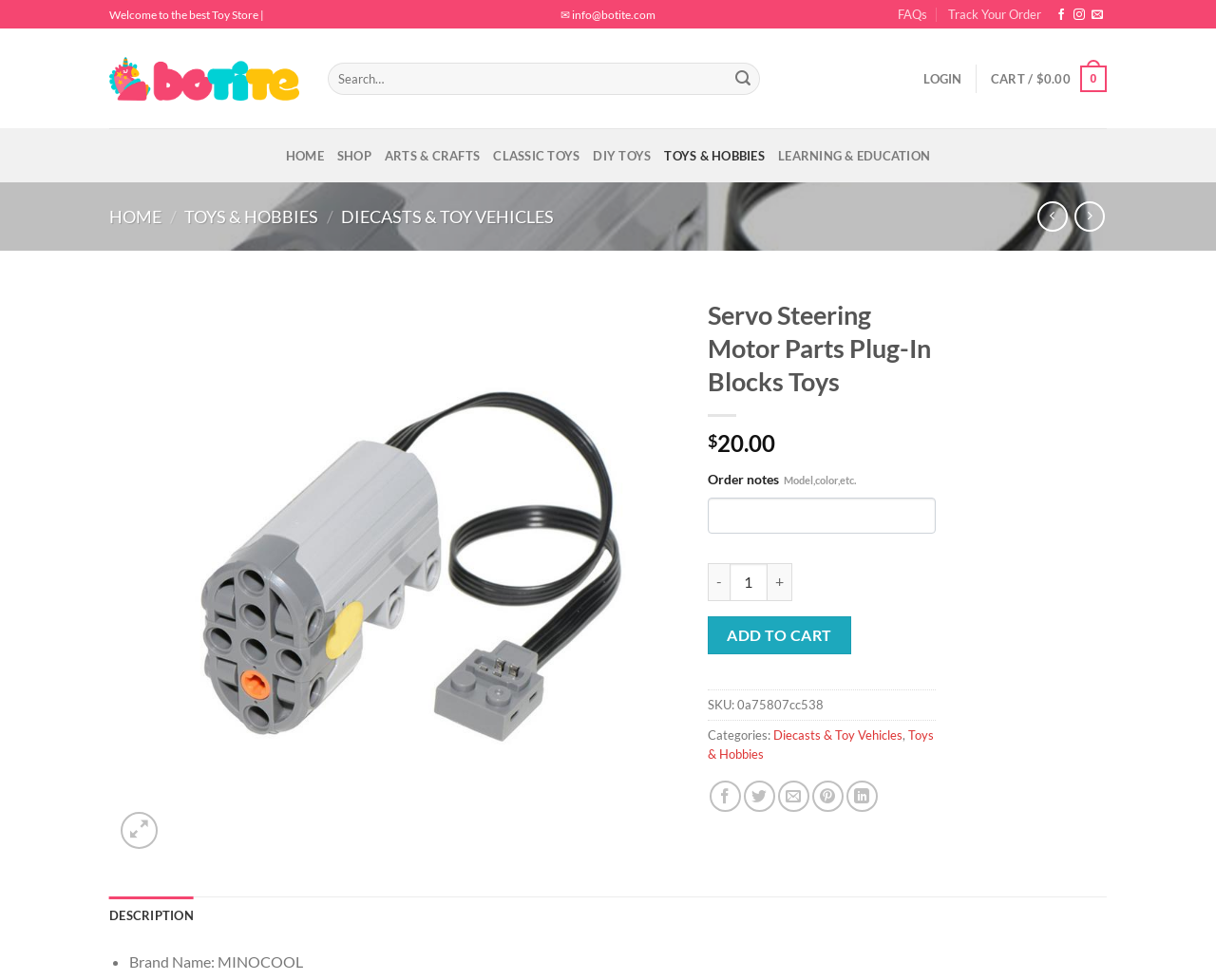Identify and extract the main heading of the webpage.

Servo Steering Motor Parts Plug-In Blocks Toys